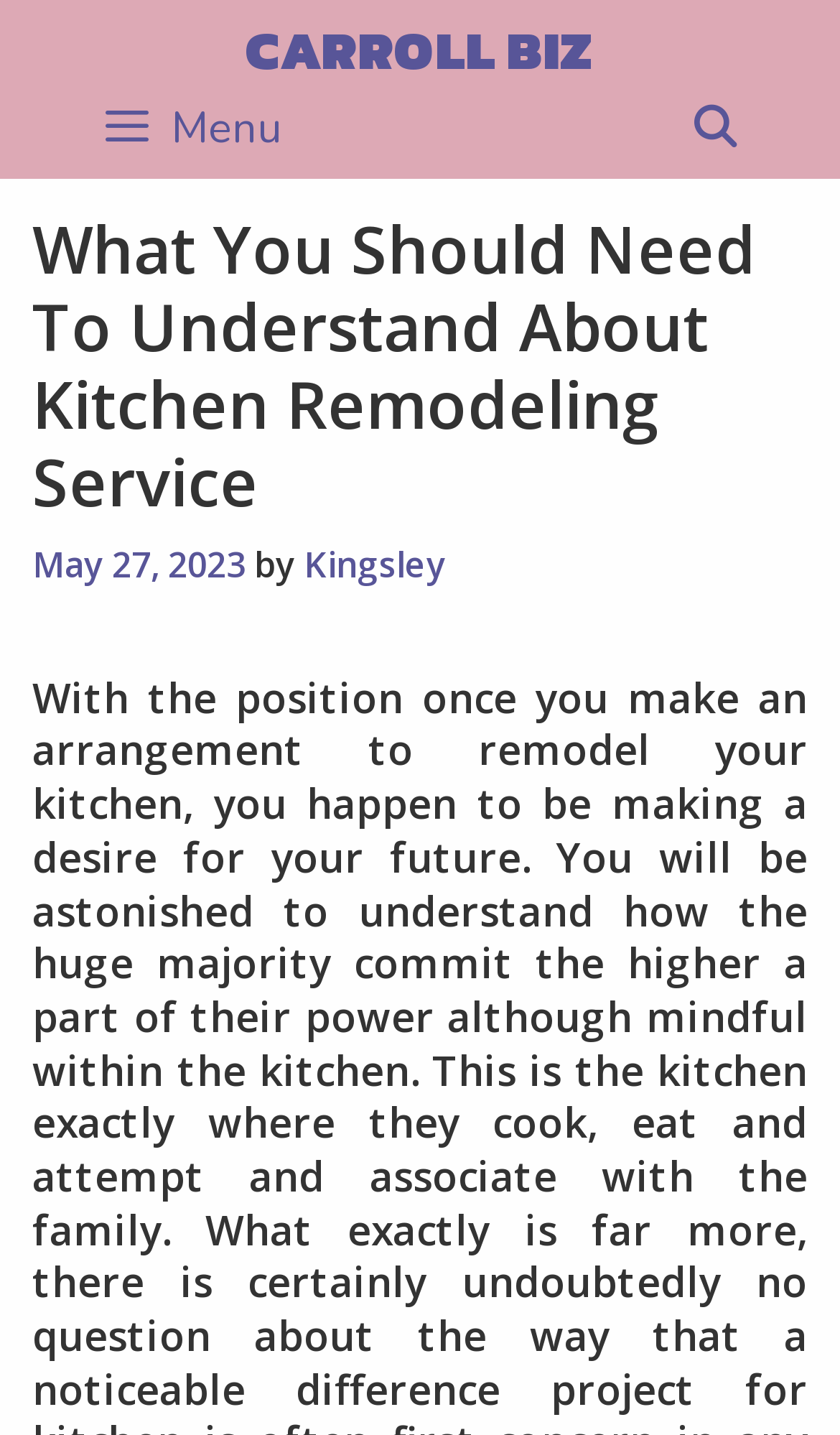Find the bounding box of the element with the following description: "(407) 622-0202". The coordinates must be four float numbers between 0 and 1, formatted as [left, top, right, bottom].

None